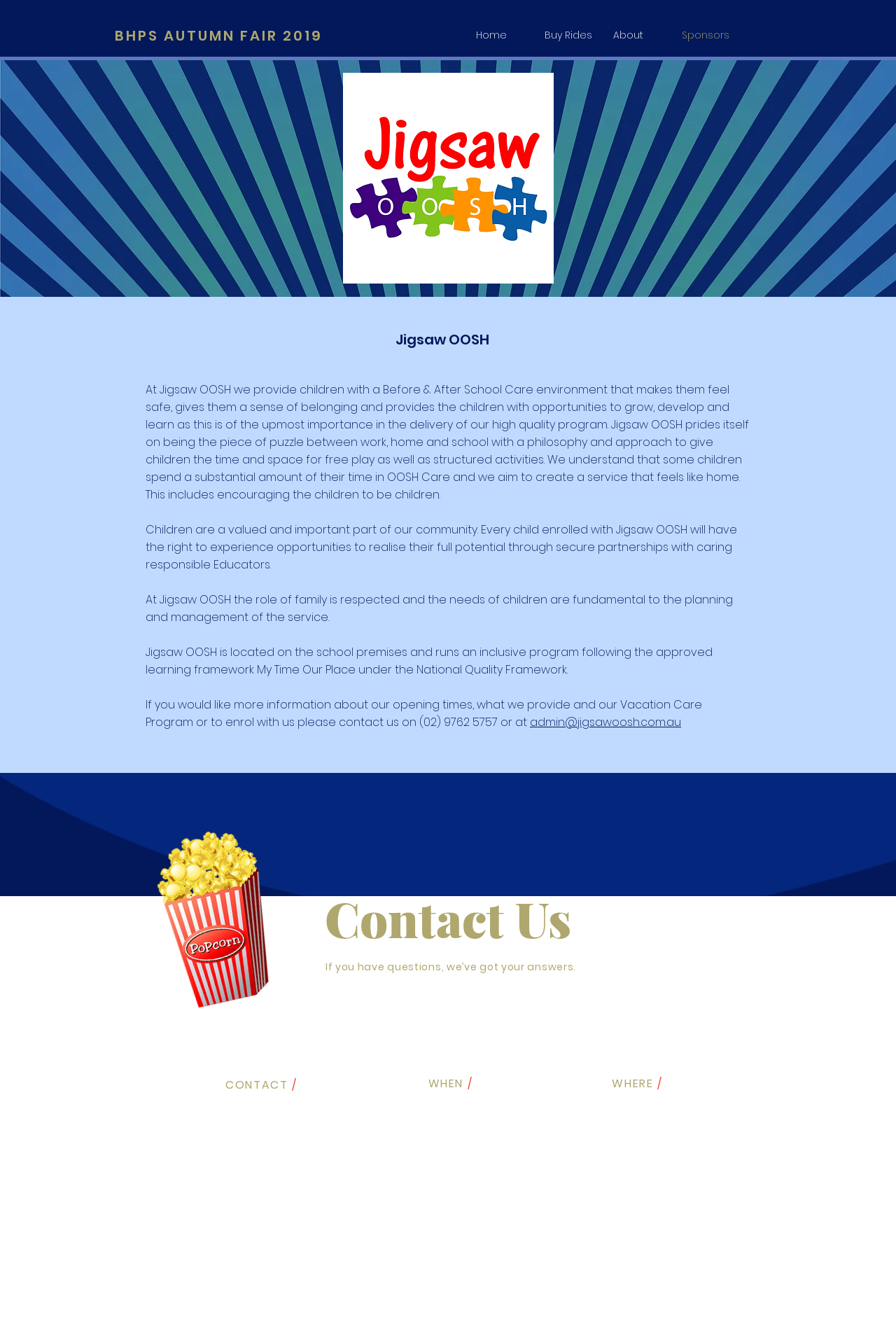Please determine the bounding box coordinates of the element to click in order to execute the following instruction: "Click Home". The coordinates should be four float numbers between 0 and 1, specified as [left, top, right, bottom].

[0.52, 0.015, 0.596, 0.037]